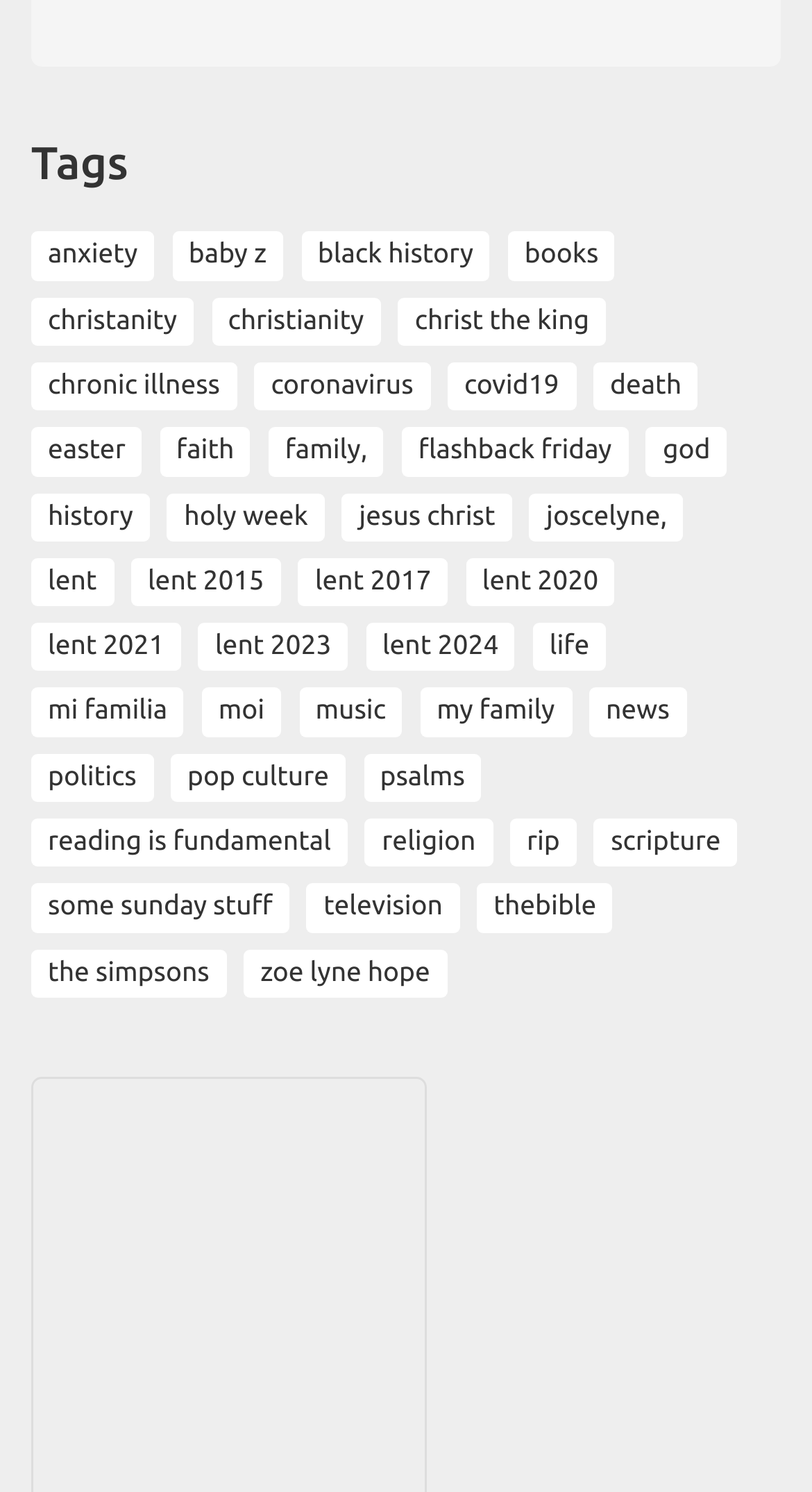Kindly provide the bounding box coordinates of the section you need to click on to fulfill the given instruction: "Check 'News' updates".

[0.726, 0.461, 0.845, 0.494]